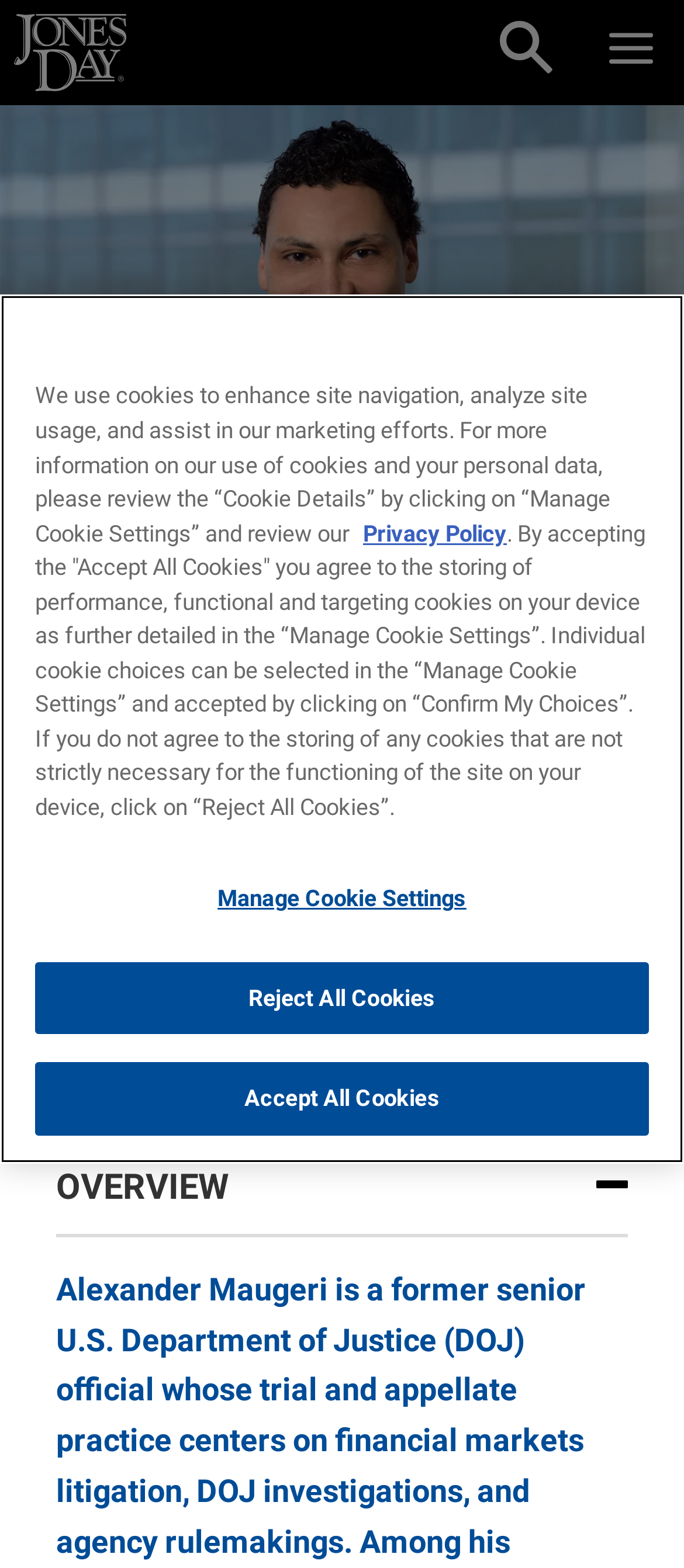Could you find the bounding box coordinates of the clickable area to complete this instruction: "Call Alexander V. Maugeri"?

[0.31, 0.513, 0.351, 0.534]